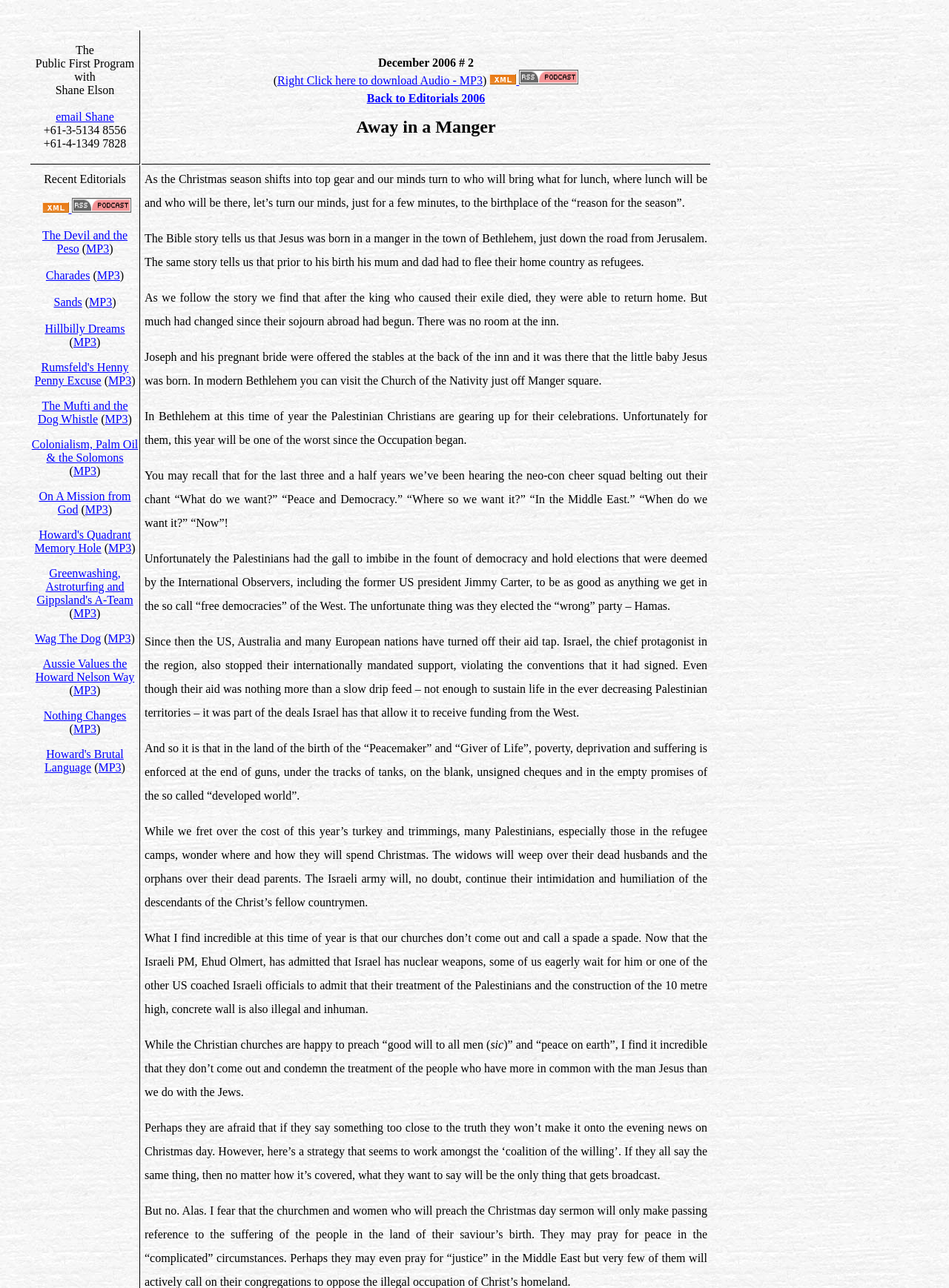Identify the bounding box coordinates necessary to click and complete the given instruction: "Go to Back to Editorials 2006".

[0.386, 0.071, 0.511, 0.081]